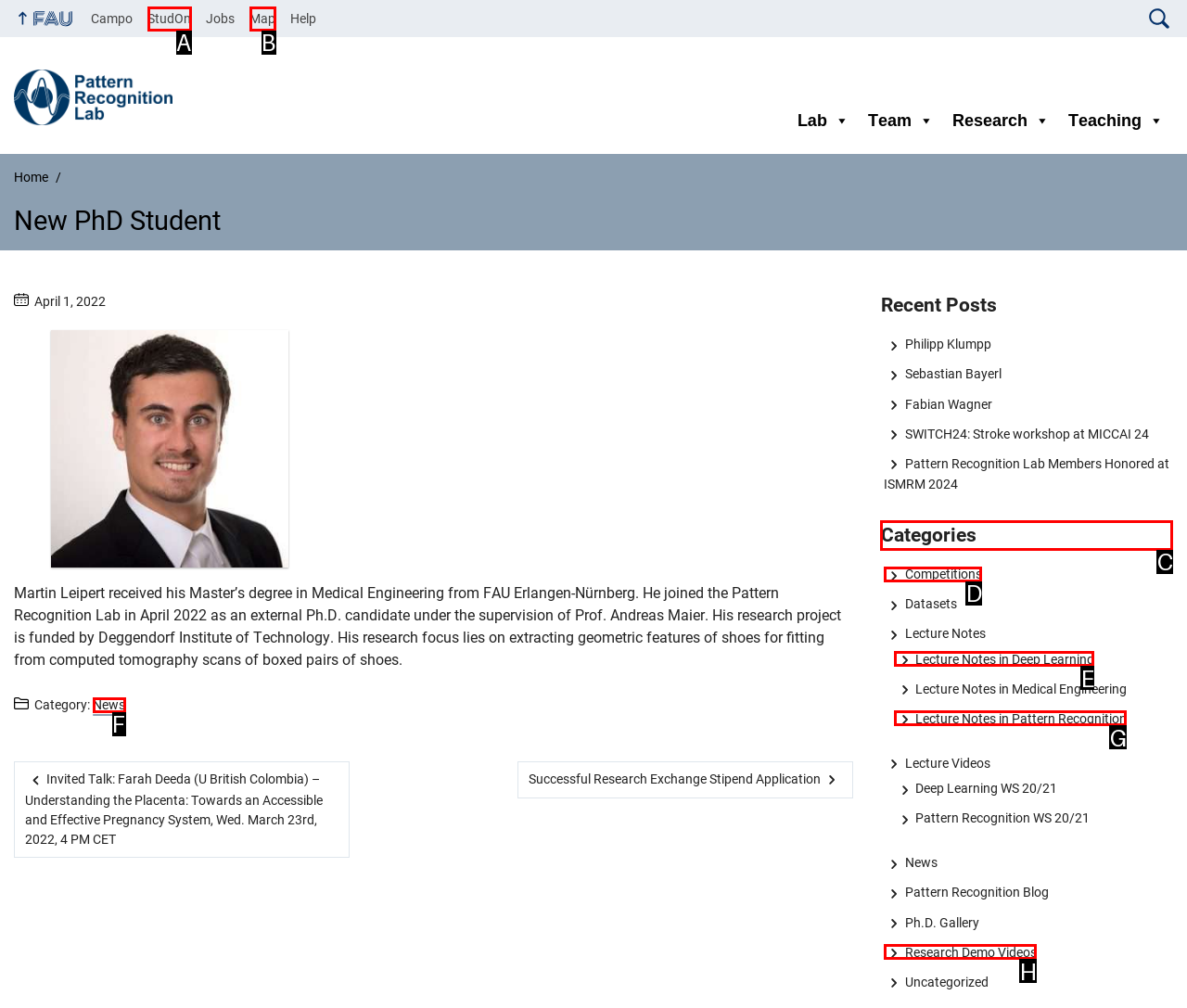Determine which UI element you should click to perform the task: Browse the categories
Provide the letter of the correct option from the given choices directly.

C